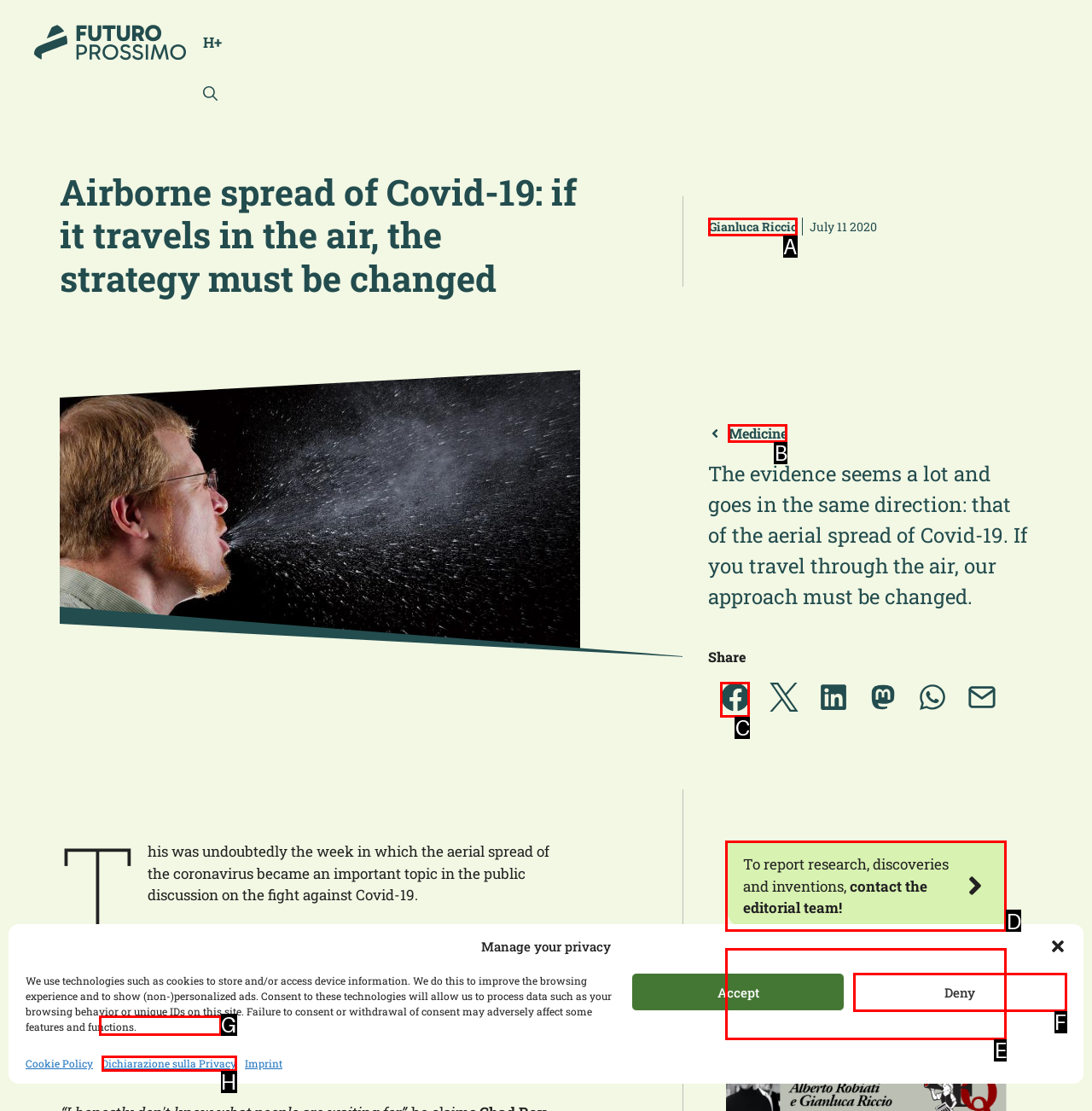Which choice should you pick to execute the task: Read the article by Gianluca Riccio
Respond with the letter associated with the correct option only.

A